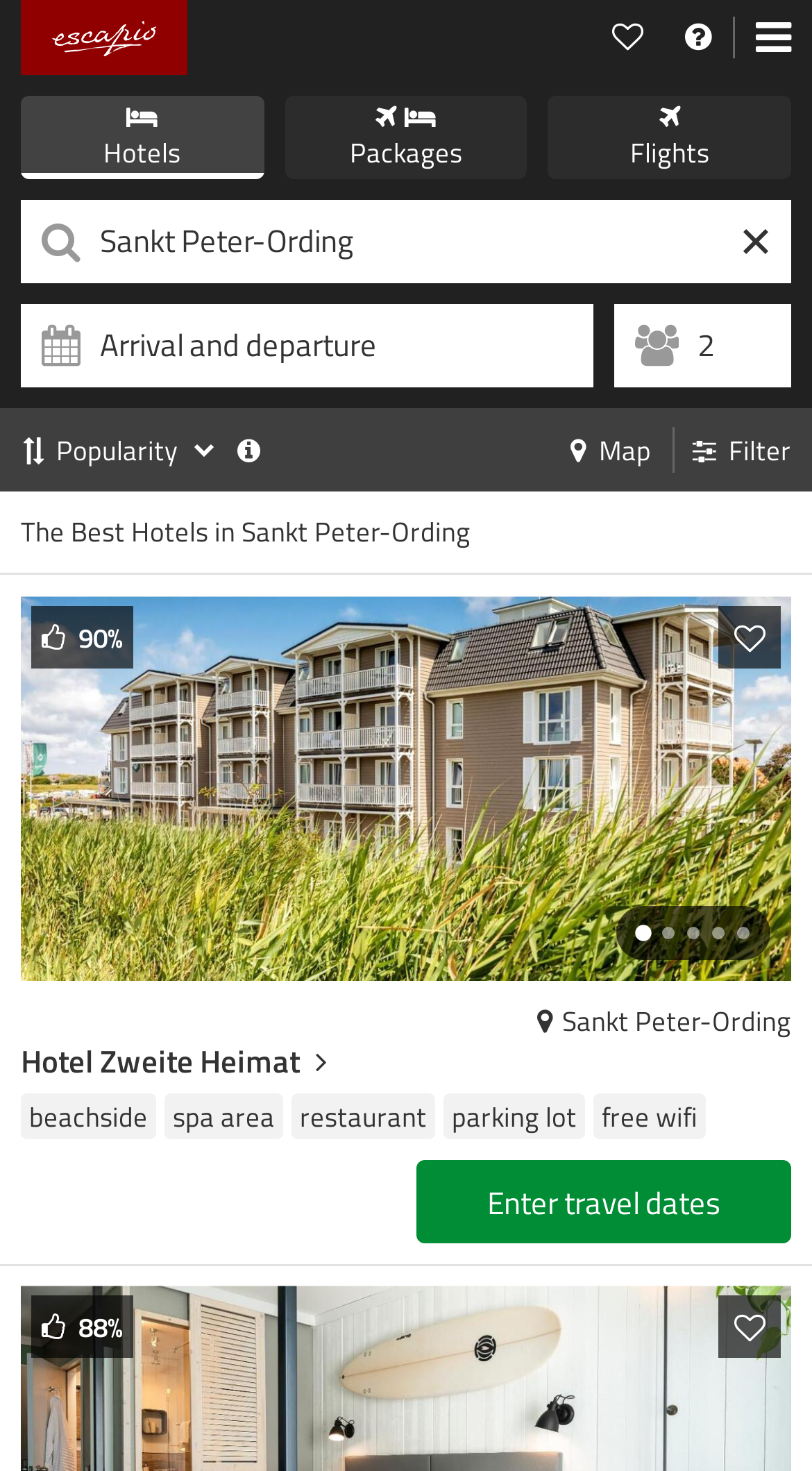What is the name of the first hotel listed?
Examine the image and provide an in-depth answer to the question.

I looked at the hotel listings on the page and found the first hotel listed, which is 'Beach Hotel Hotel Zweite Heimat - Sankt Peter-Ording, Germany'. The name of the hotel is 'Beach Hotel Hotel Zweite Heimat'.